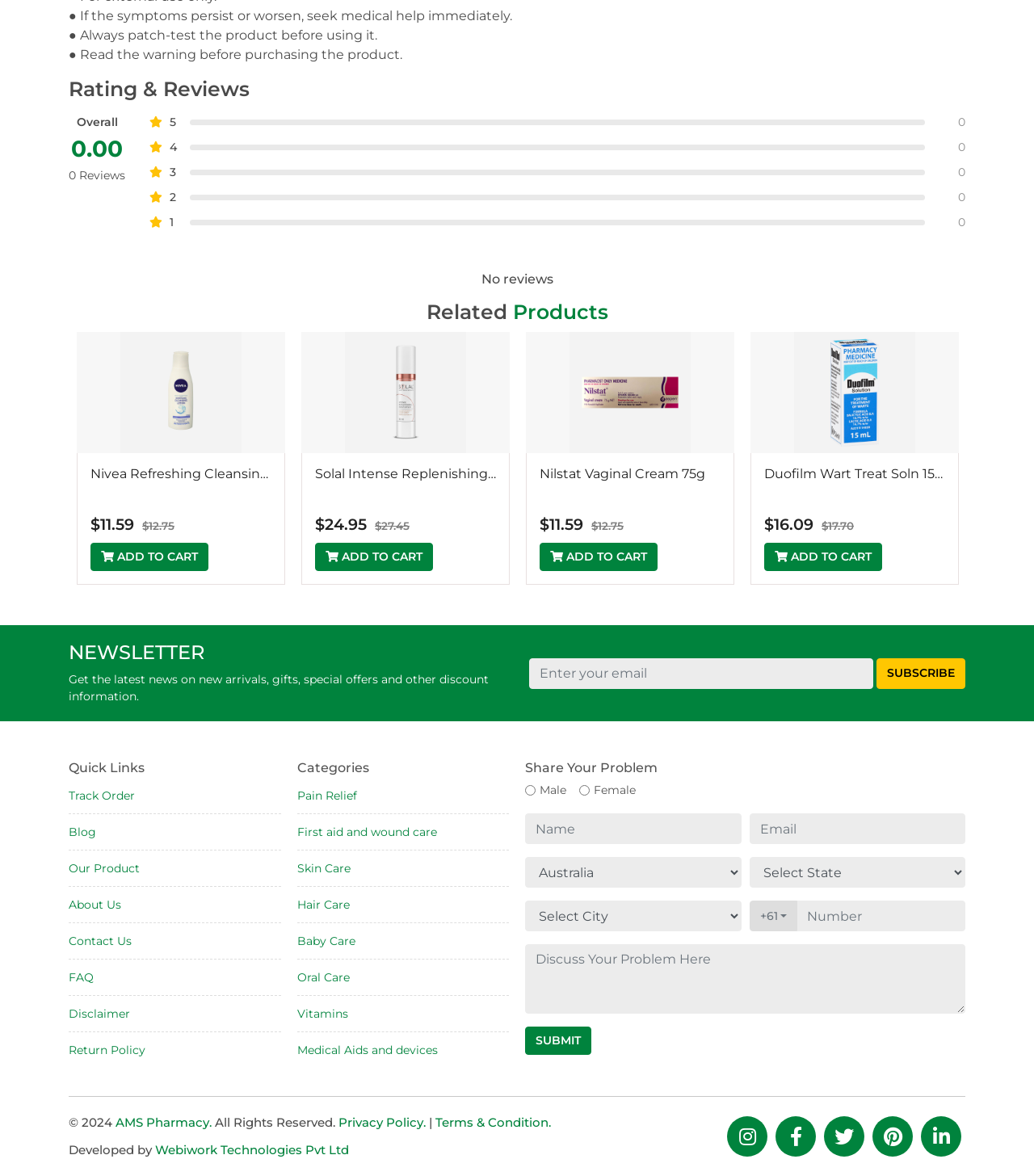What is the rating of the product?
Answer briefly with a single word or phrase based on the image.

0.00